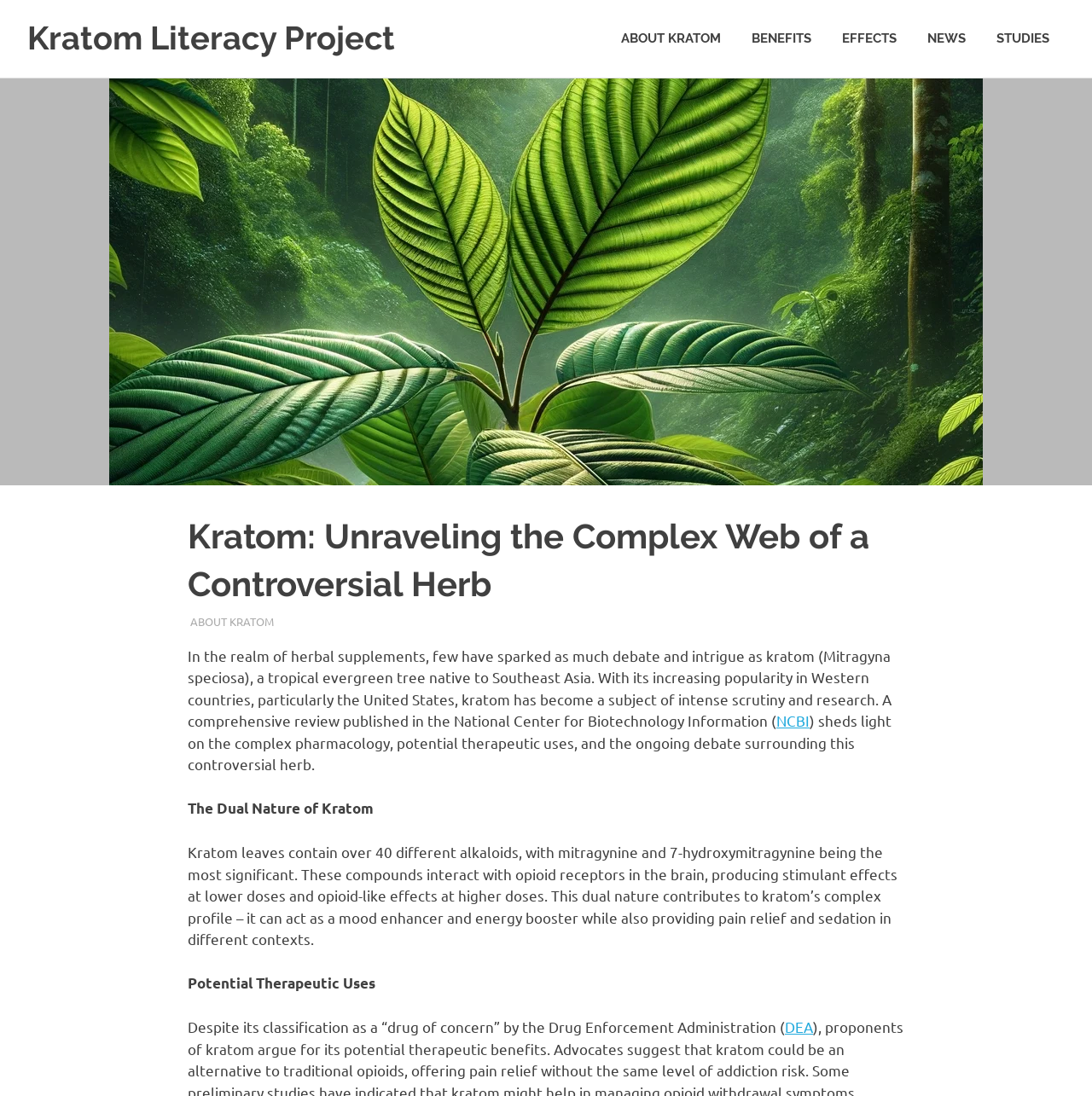What are the effects of kratom at lower doses?
Please give a detailed and elaborate answer to the question.

According to the webpage, kratom's dual nature contributes to its complex profile, and at lower doses, it produces stimulant effects, while at higher doses, it produces opioid-like effects.